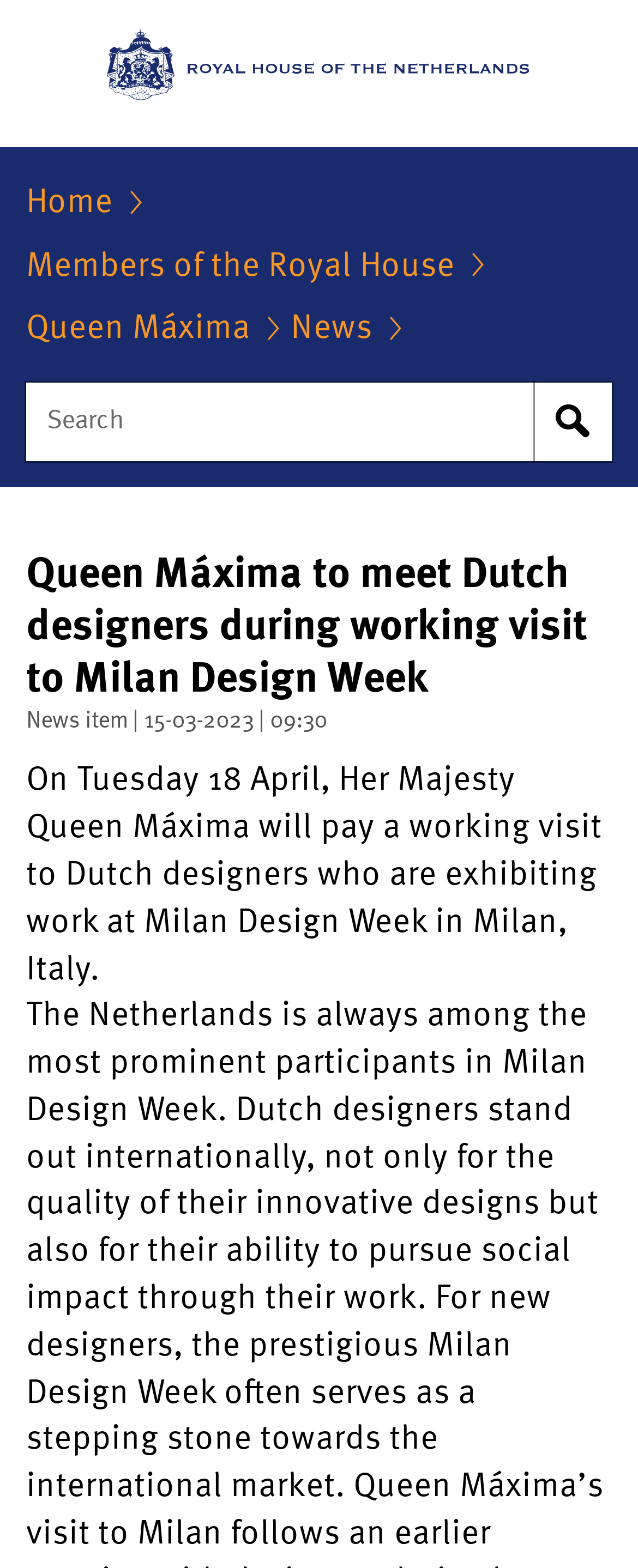Give the bounding box coordinates for the element described as: "Members of the Royal House".

[0.041, 0.154, 0.744, 0.194]